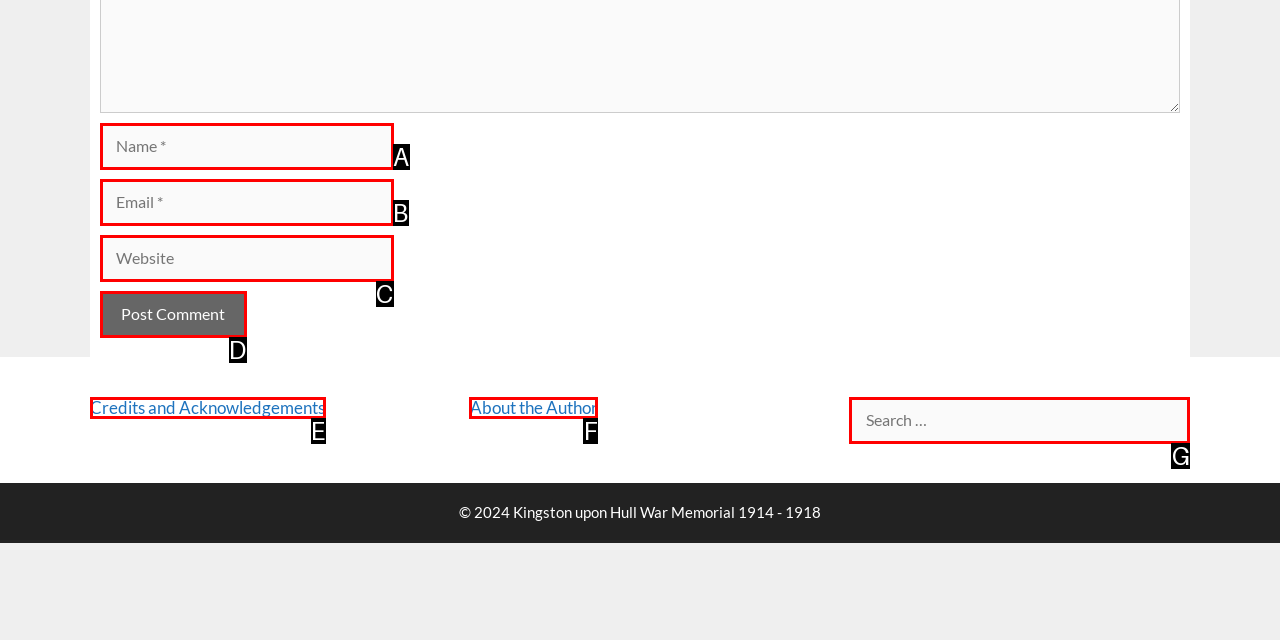Select the letter of the option that corresponds to: parent_node: Comment name="email" placeholder="Email *"
Provide the letter from the given options.

B